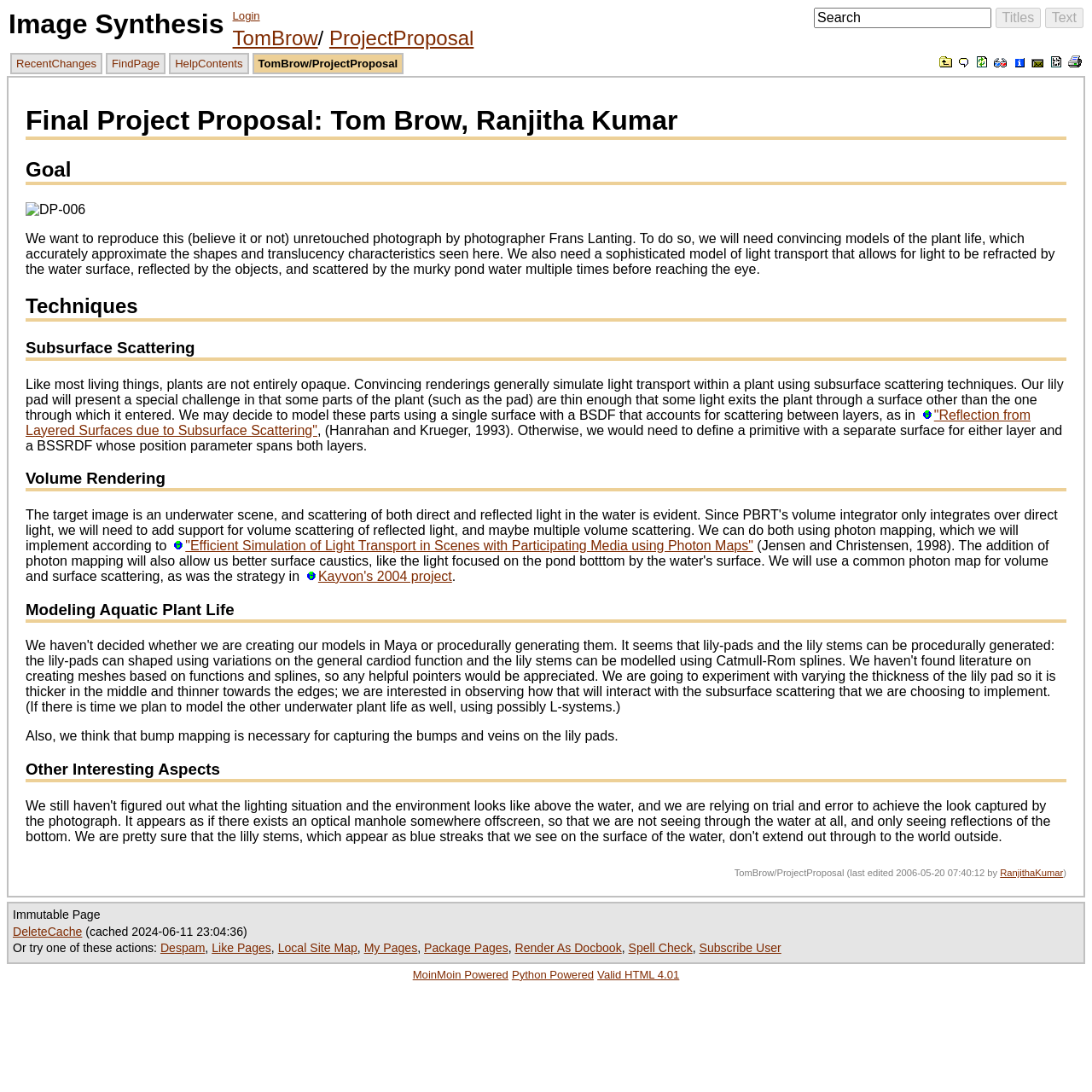Using the provided element description "Render As Docbook", determine the bounding box coordinates of the UI element.

[0.471, 0.862, 0.569, 0.874]